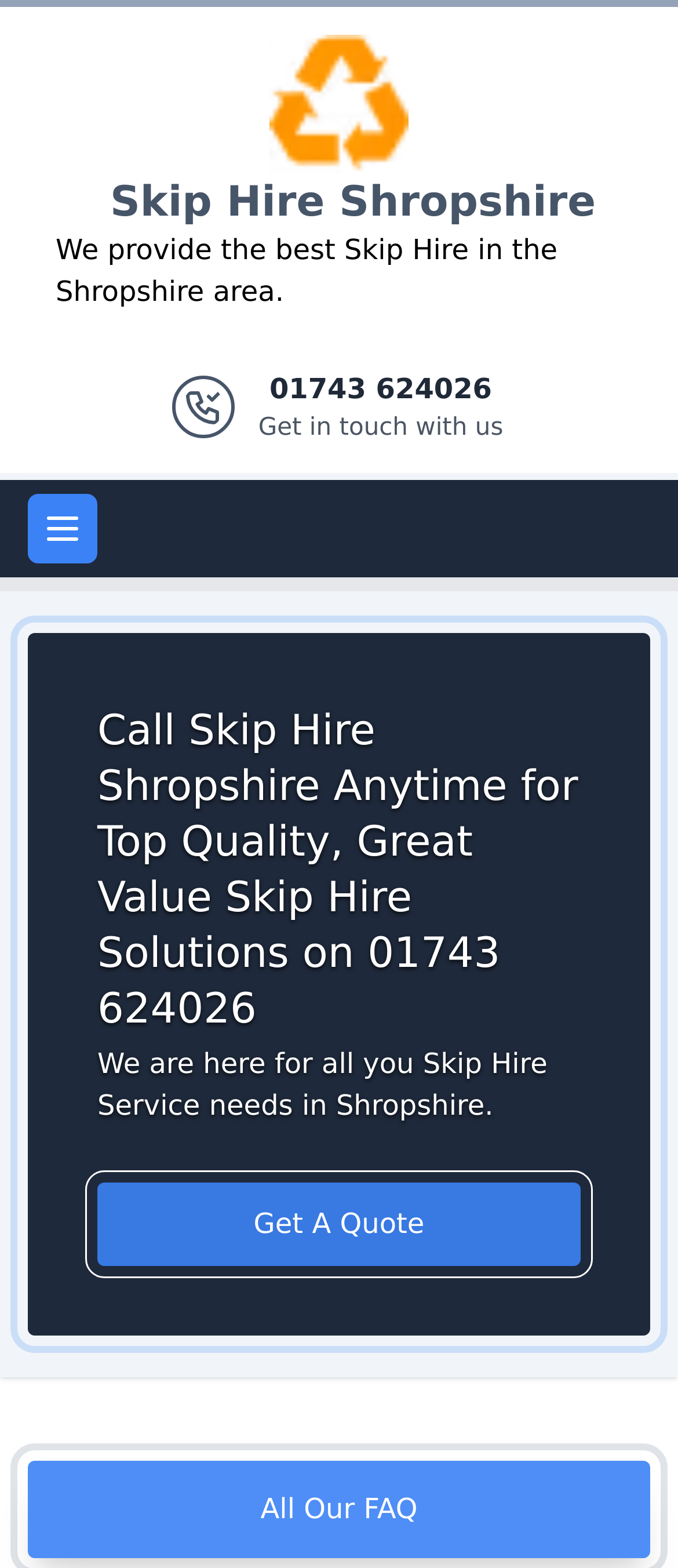Please provide a brief answer to the following inquiry using a single word or phrase:
What can you do on the webpage?

Get a quote